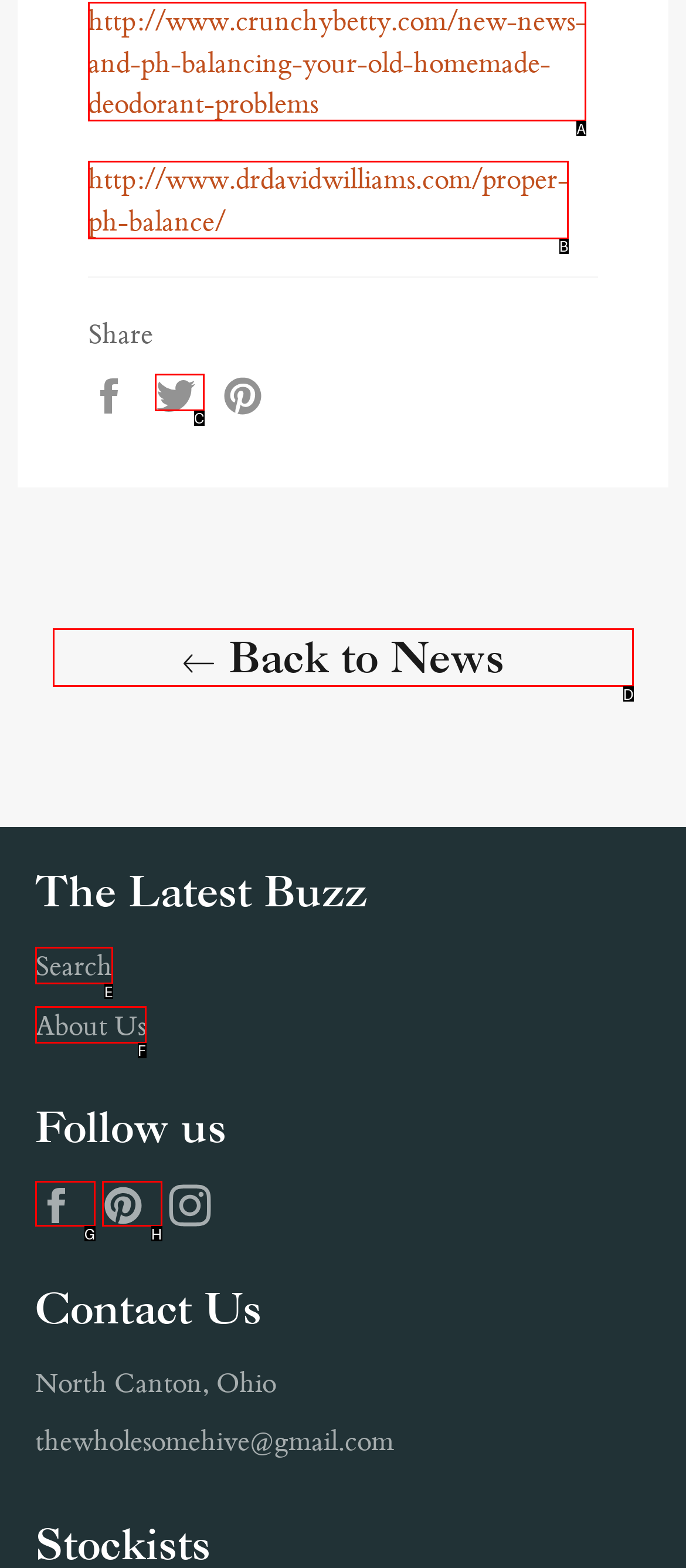From the given choices, determine which HTML element aligns with the description: About Us Respond with the letter of the appropriate option.

F